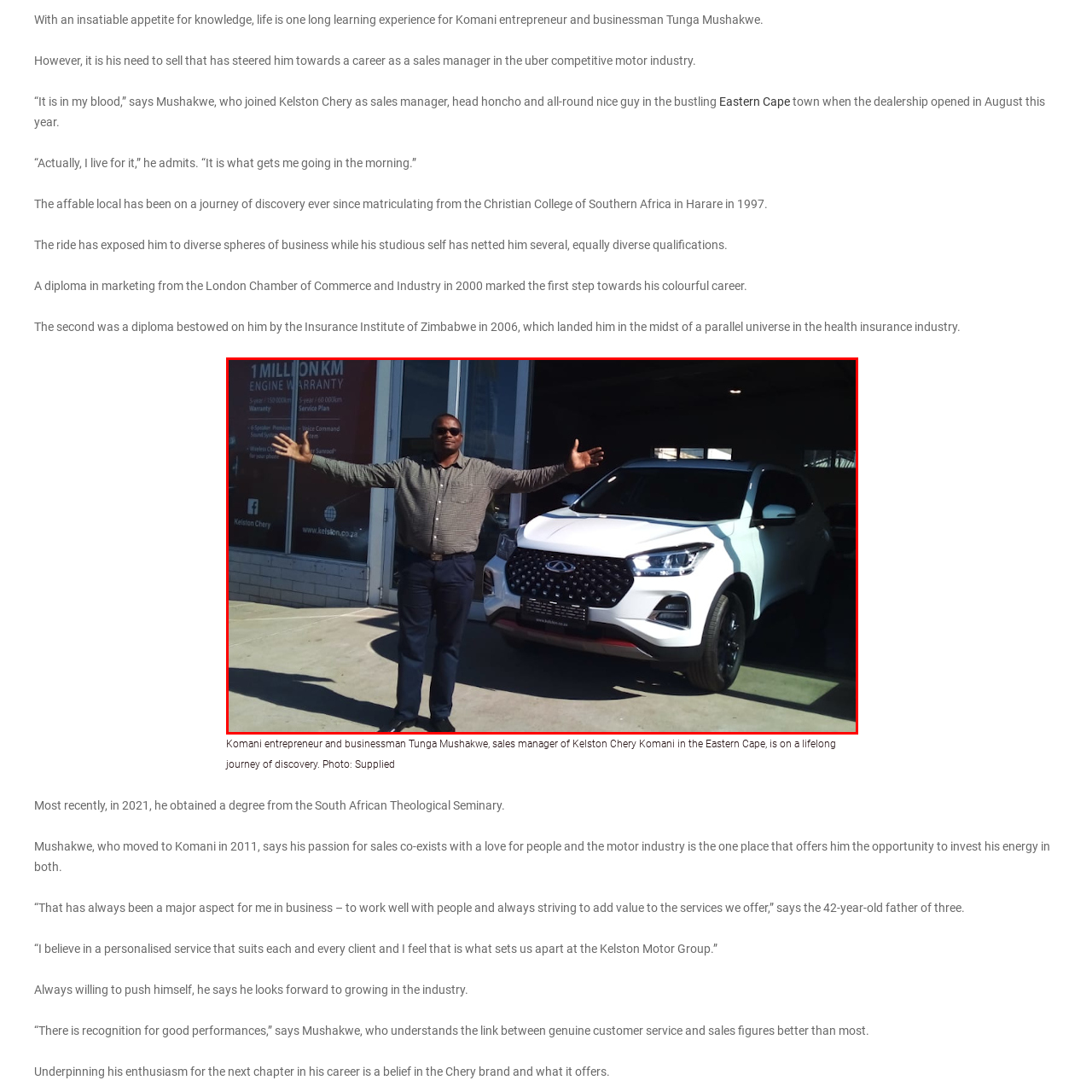Examine the image inside the red bounding box and deliver a thorough answer to the question that follows, drawing information from the image: What is Tunga Mushakwe wearing?

The caption provides a detailed description of Tunga Mushakwe's attire, stating that he is dressed in a checkered shirt and dark trousers, which showcases his confidence and enthusiasm.